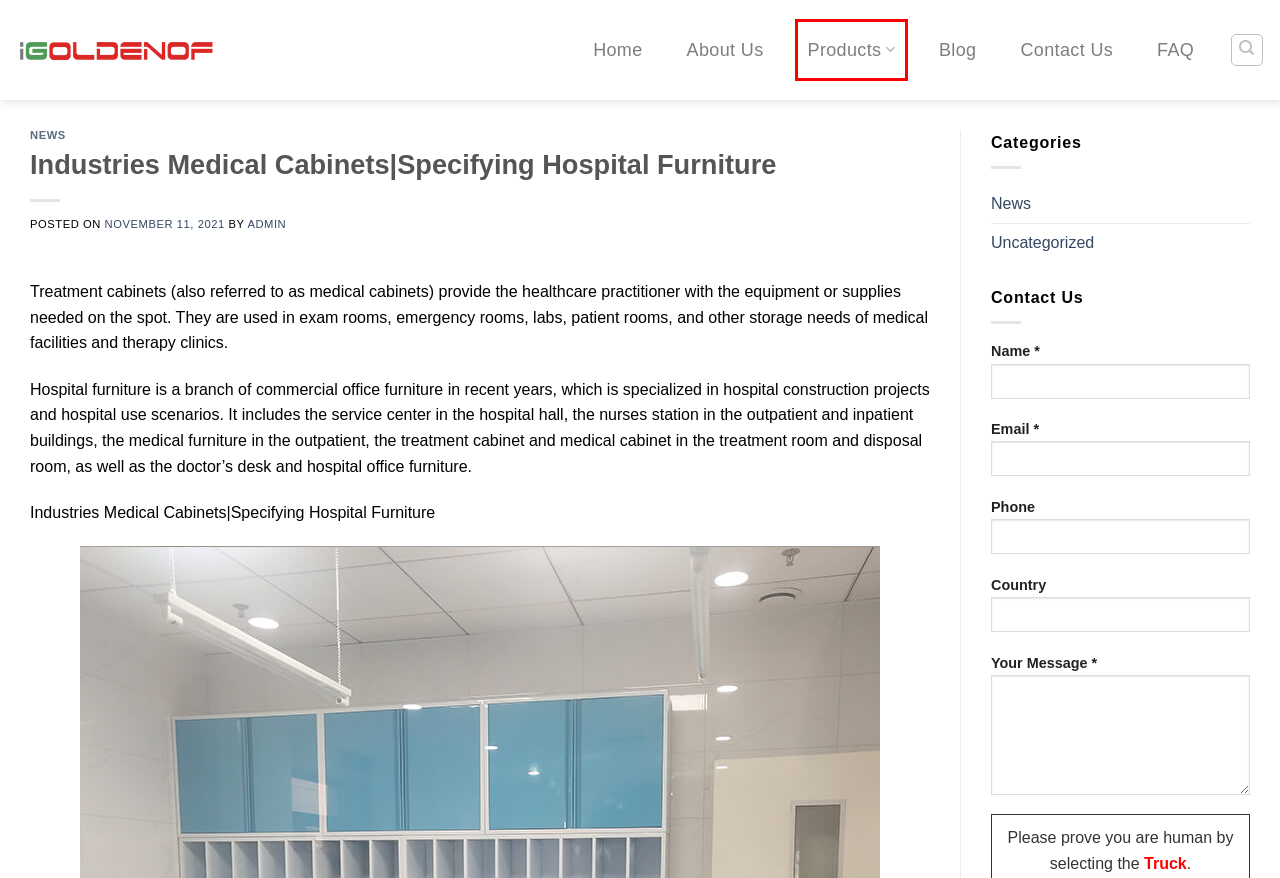You are provided with a screenshot of a webpage highlighting a UI element with a red bounding box. Choose the most suitable webpage description that matches the new page after clicking the element in the bounding box. Here are the candidates:
A. Bank interior furniture manufacturer - IGOLDENOF
B. FAQ - IGOLDENOF
C. Products Archive - IGOLDENOF
D. Apple cabin Archives - IGOLDENOF
E. Space Mobile Houses Archives - IGOLDENOF
F. Hospital Furniture - IGOLDENOF
G. Contact Us - IGOLDENOF
H. News Archives - IGOLDENOF

C